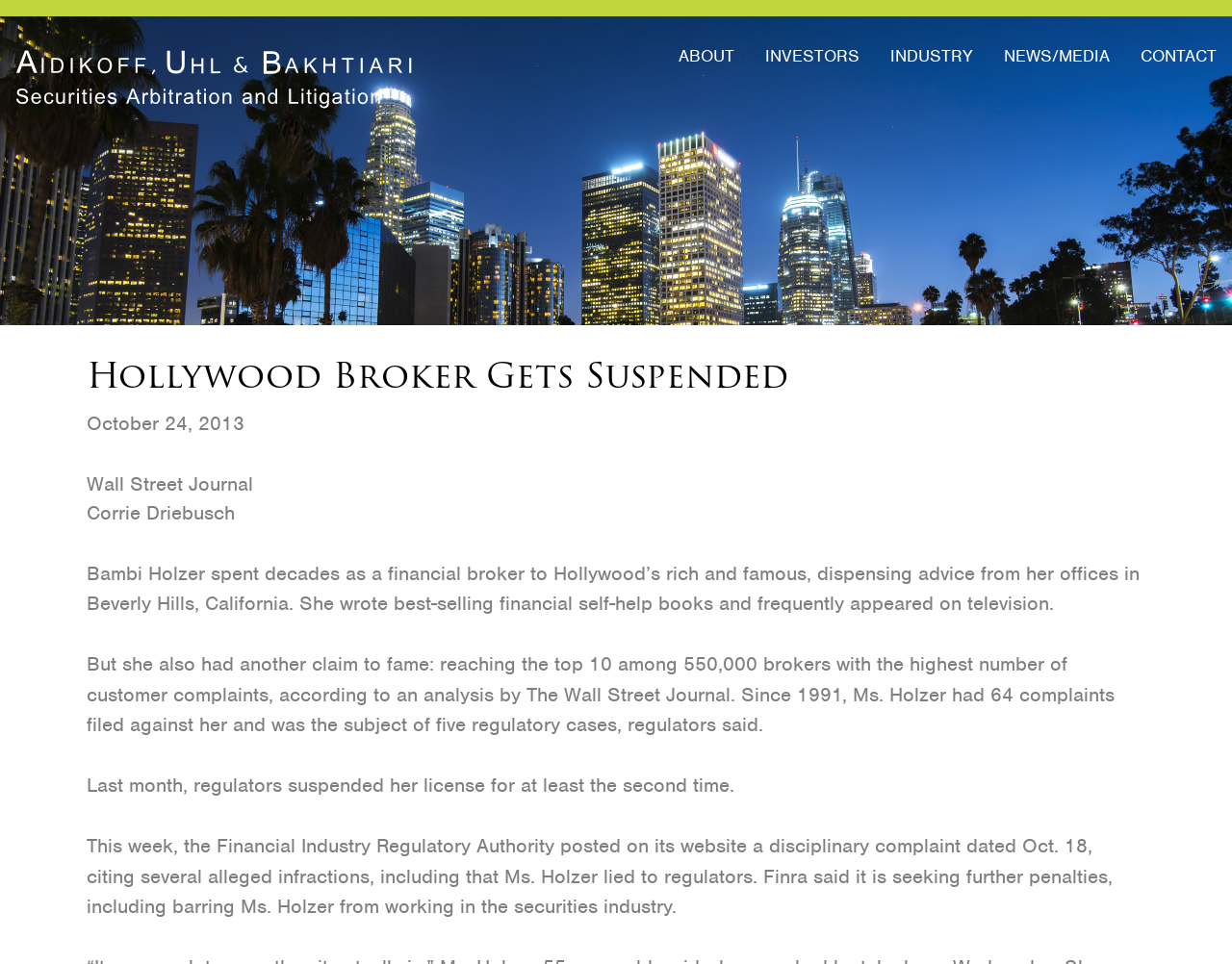Give a one-word or one-phrase response to the question:
Who wrote the article?

Corrie Driebusch